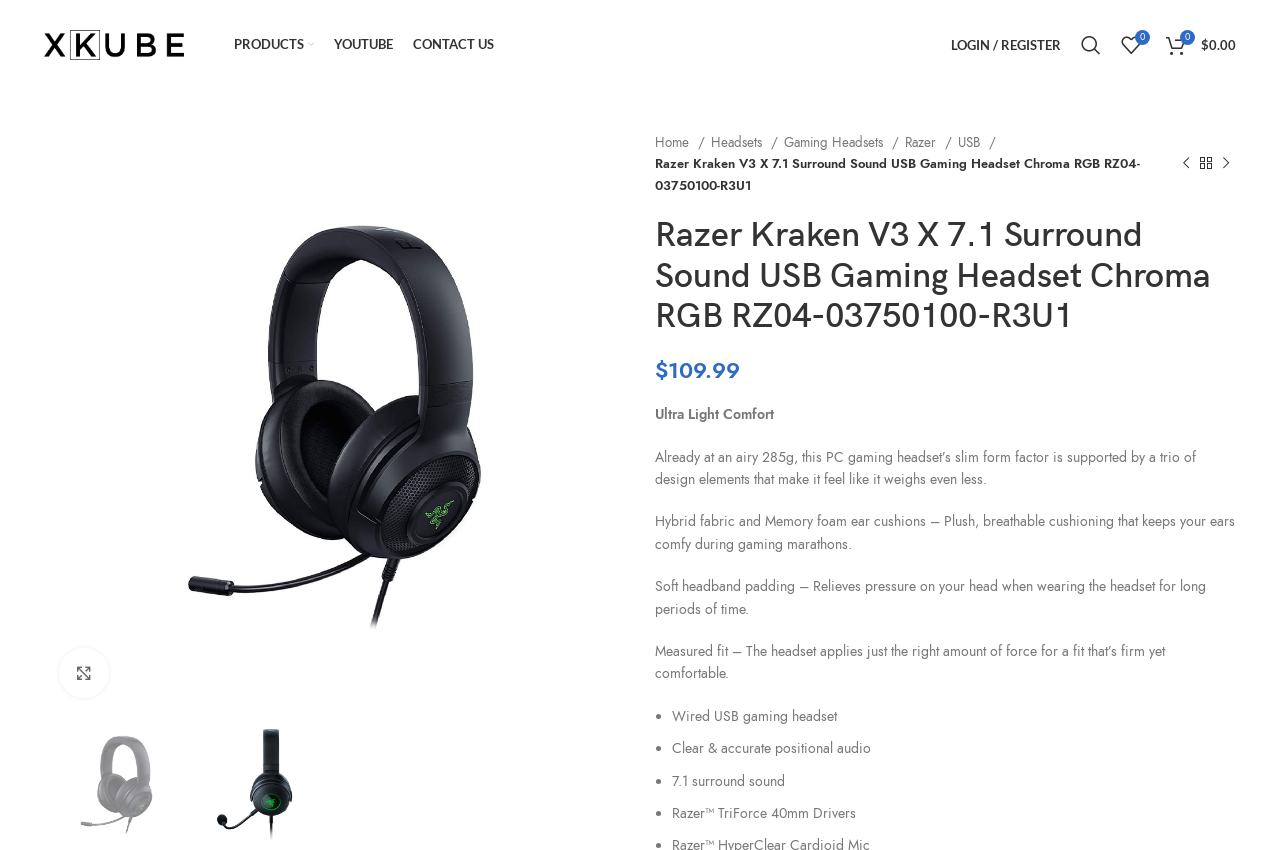What is the weight of the gaming headset?
We need a detailed and exhaustive answer to the question. Please elaborate.

I found the answer by looking at the product description, which mentions that the gaming headset is 'already at an airy 285g'. This suggests that the weight of the headset is 285 grams.